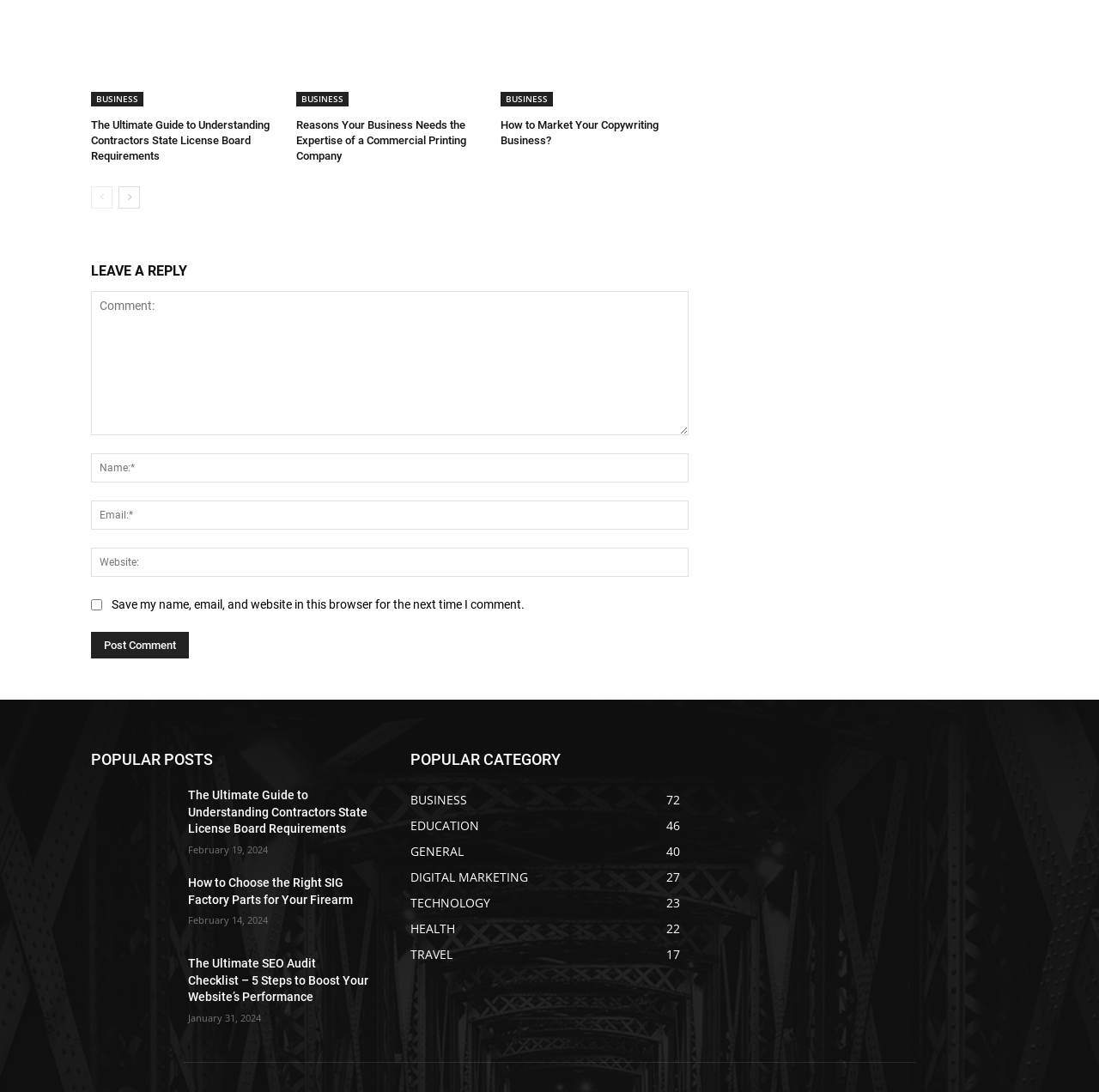What is the date of the second popular post?
Look at the image and provide a short answer using one word or a phrase.

February 14, 2024